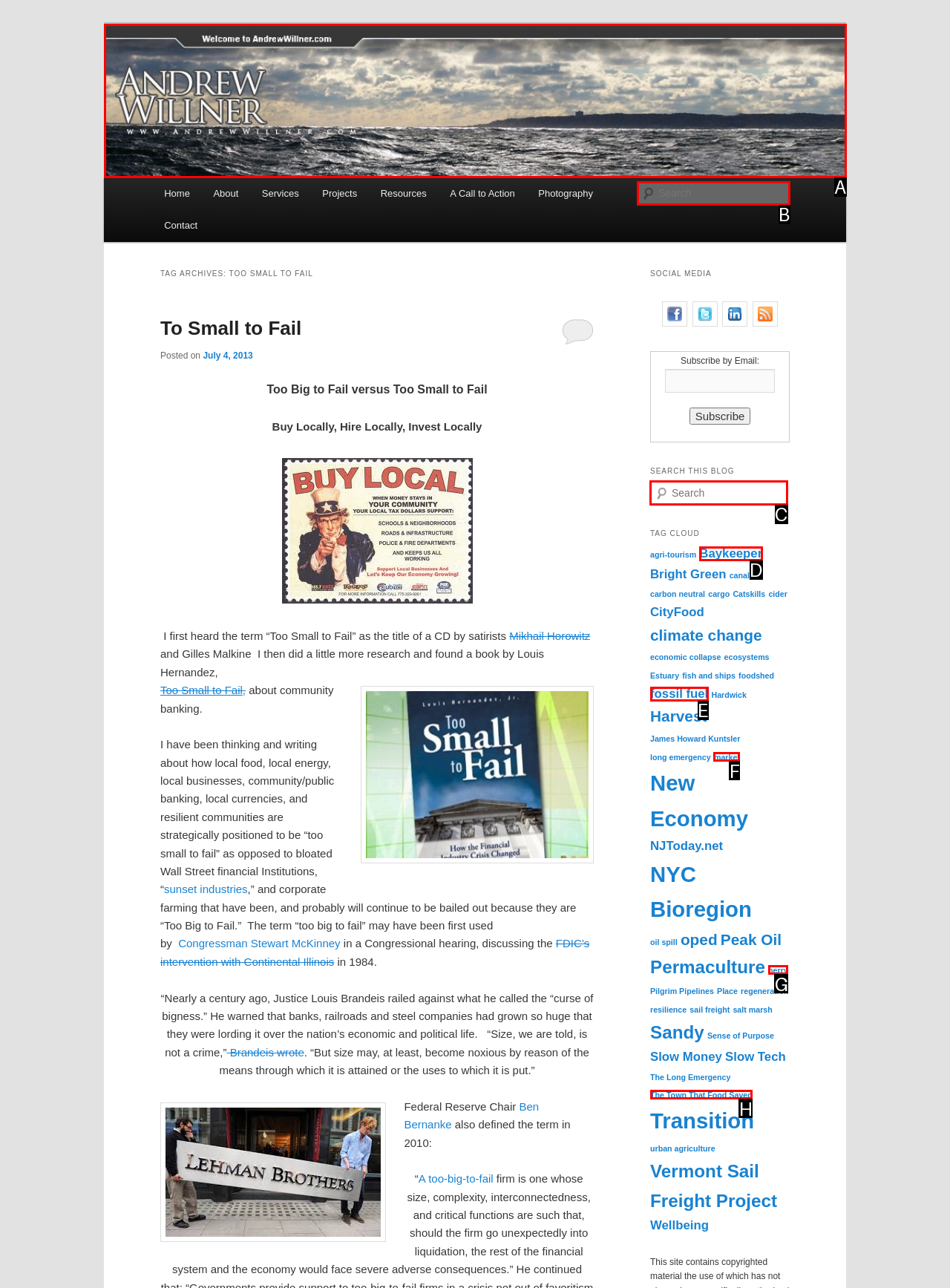Tell me which one HTML element I should click to complete the following task: Search this blog Answer with the option's letter from the given choices directly.

C